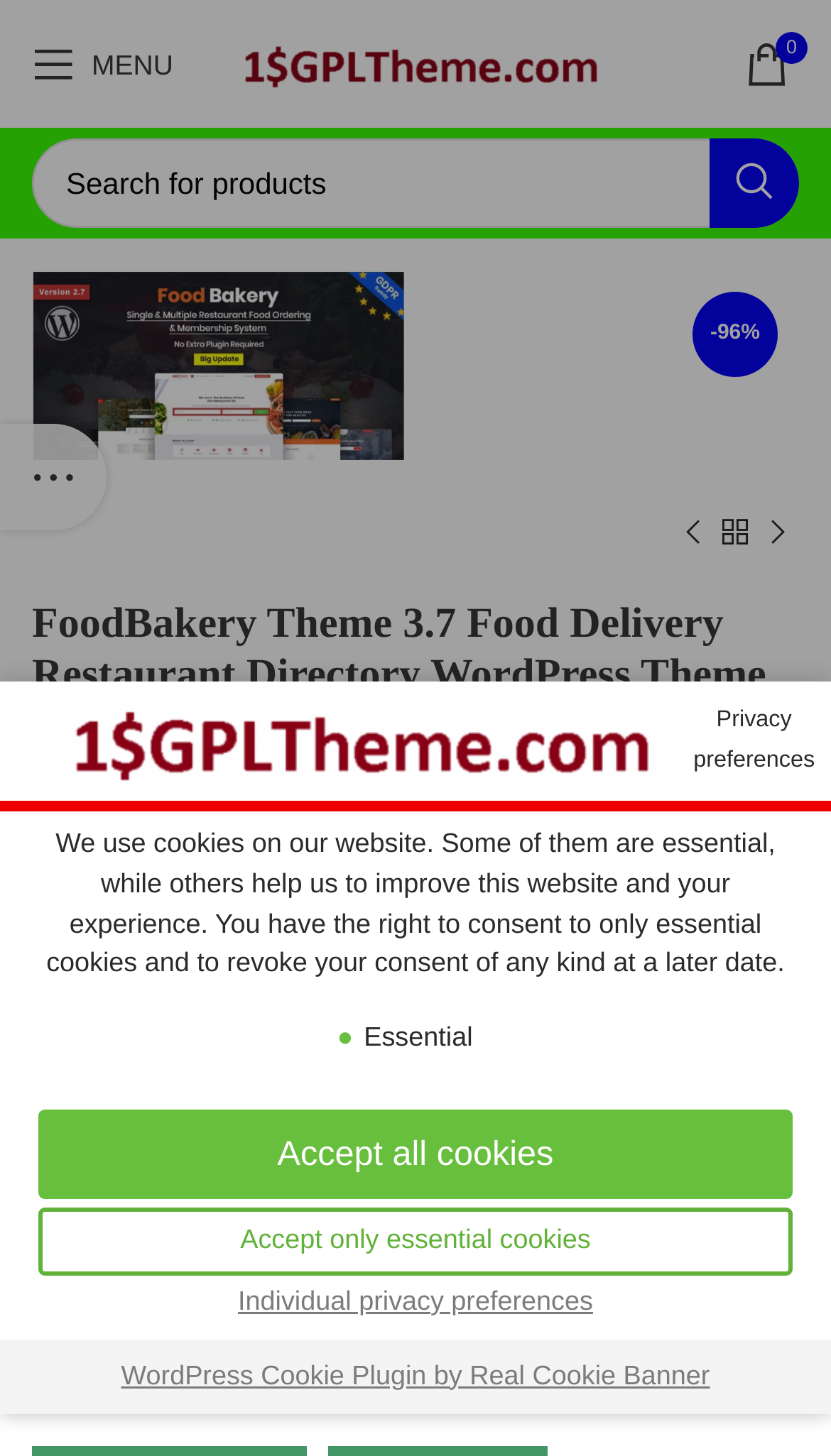Given the description Free For Membership, predict the bounding box coordinates of the UI element. Ensure the coordinates are in the format (top-left x, top-left y, bottom-right x, bottom-right y) and all values are between 0 and 1.

[0.082, 0.811, 0.447, 0.834]